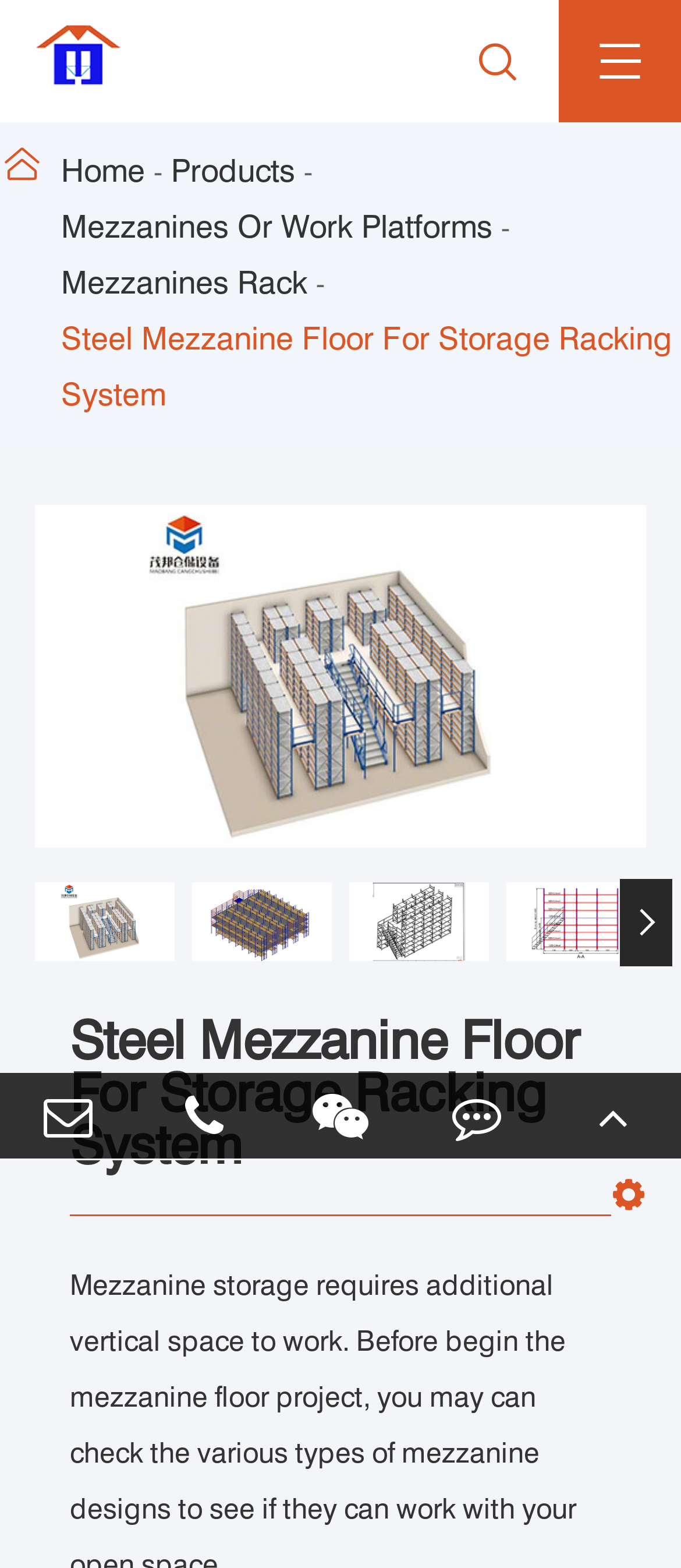What is the purpose of the 'Previous slide' and 'Next slide' buttons?
Refer to the image and provide a detailed answer to the question.

I analyzed the buttons and their positions on the webpage and concluded that they are used to navigate through the images, allowing the user to view previous or next images in the sequence.